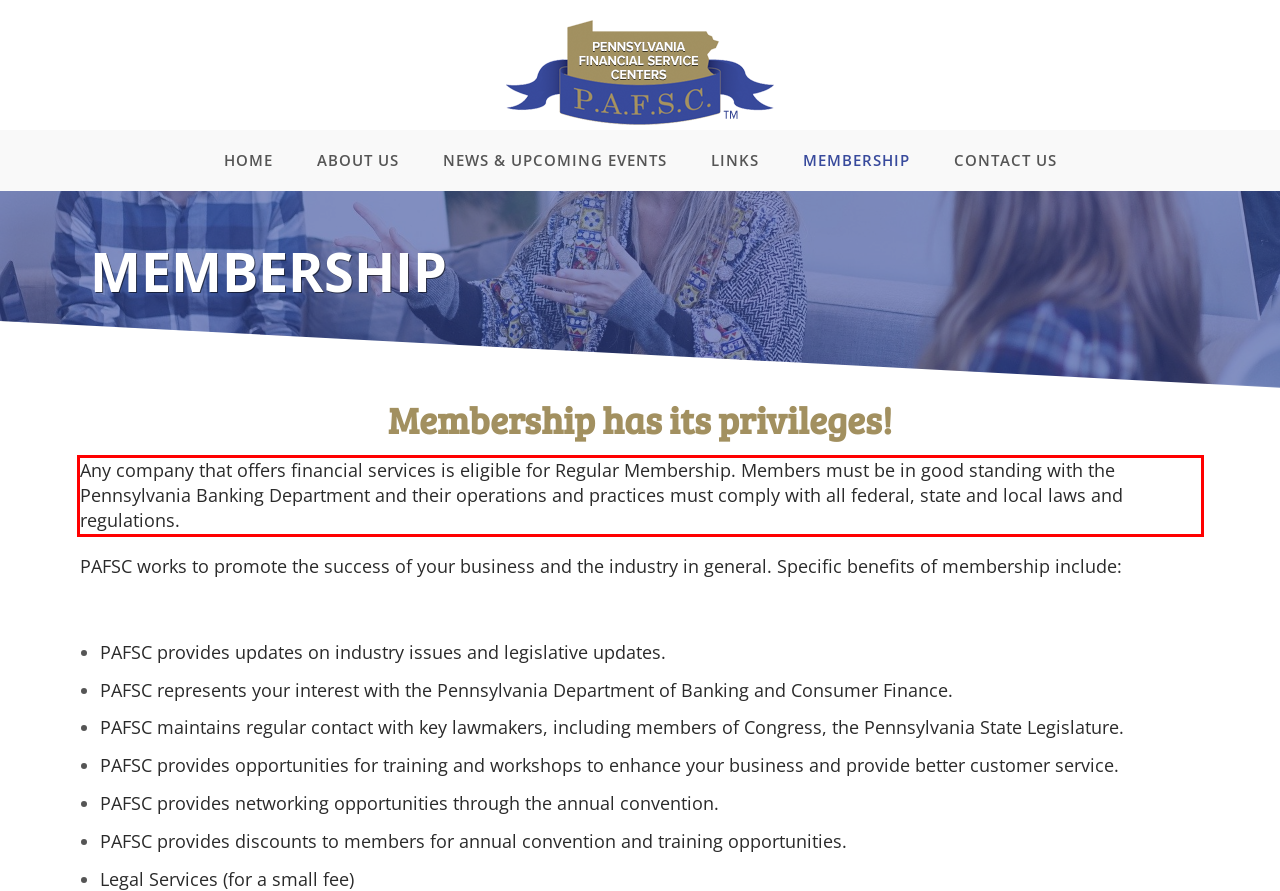In the screenshot of the webpage, find the red bounding box and perform OCR to obtain the text content restricted within this red bounding box.

Any company that offers financial services is eligible for Regular Membership. Members must be in good standing with the Pennsylvania Banking Department and their operations and practices must comply with all federal, state and local laws and regulations.